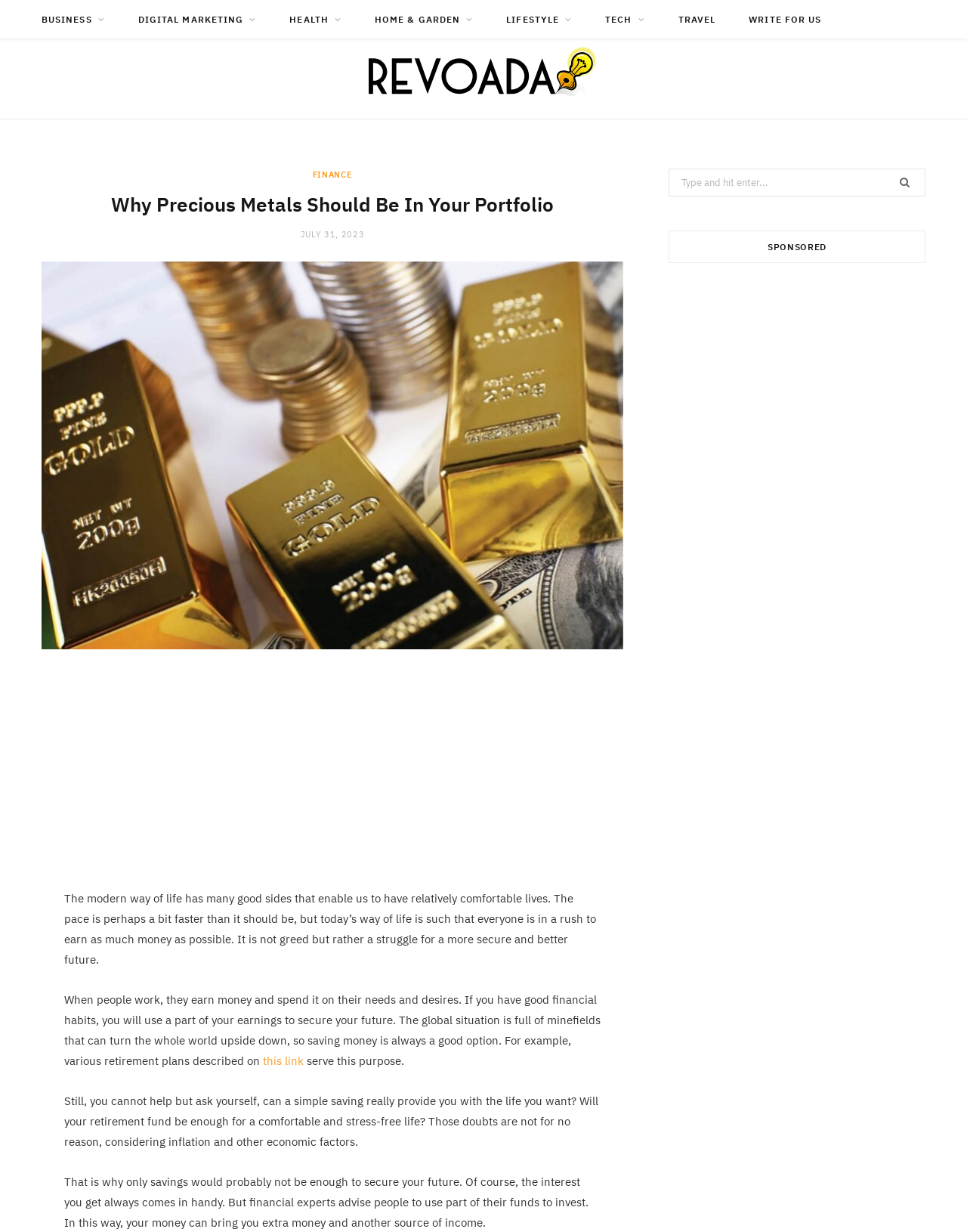Analyze the image and give a detailed response to the question:
How many categories are listed in the top navigation menu?

The top navigation menu lists 7 categories, which are BUSINESS, DIGITAL MARKETING, HEALTH, HOME & GARDEN, LIFESTYLE, TECH, and TRAVEL. These categories are likely to be topics or sections within the webpage that users can navigate to.